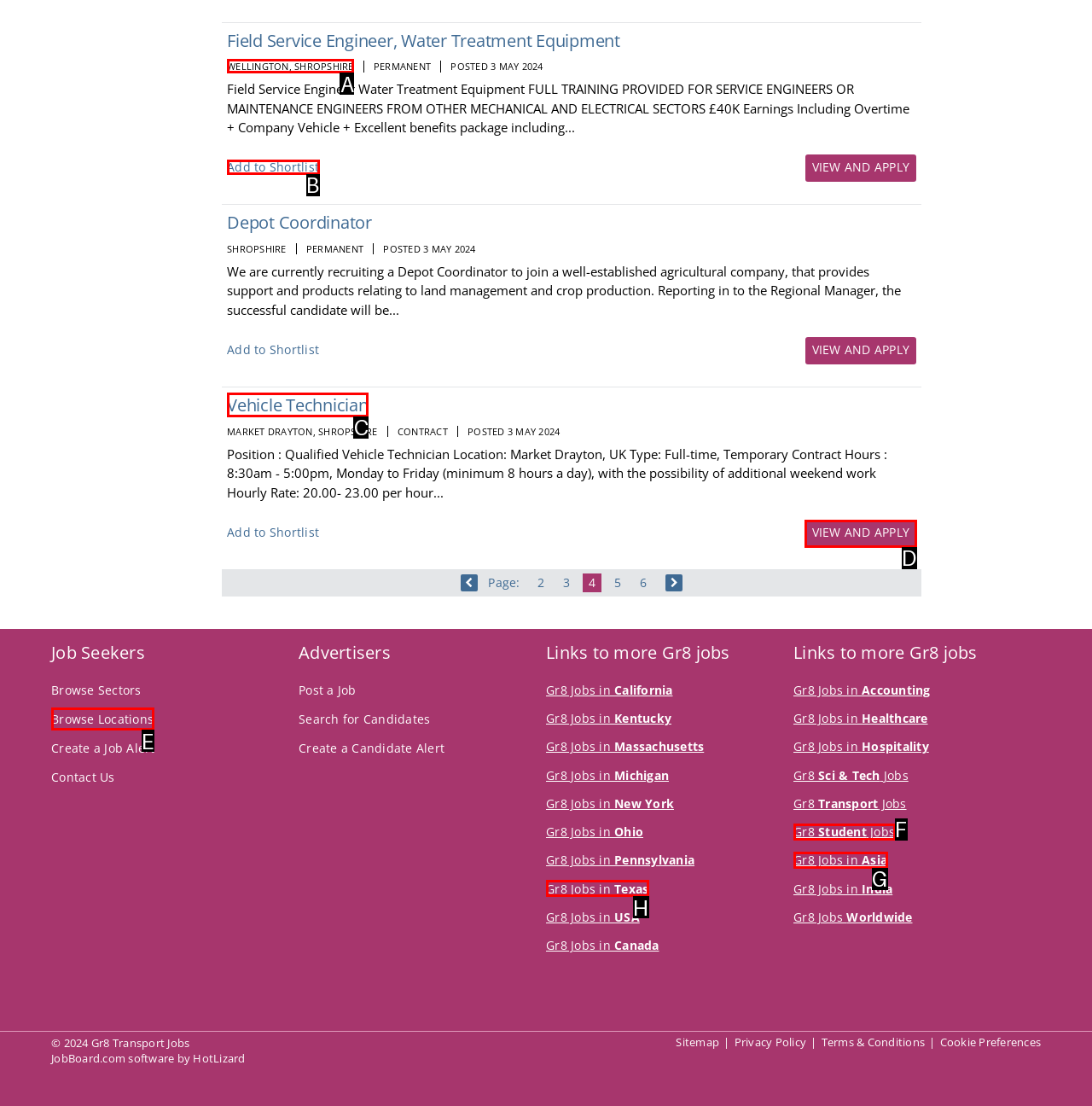Identify the correct HTML element to click to accomplish this task: Read more about Genuine Gear Tactical Pants
Respond with the letter corresponding to the correct choice.

None